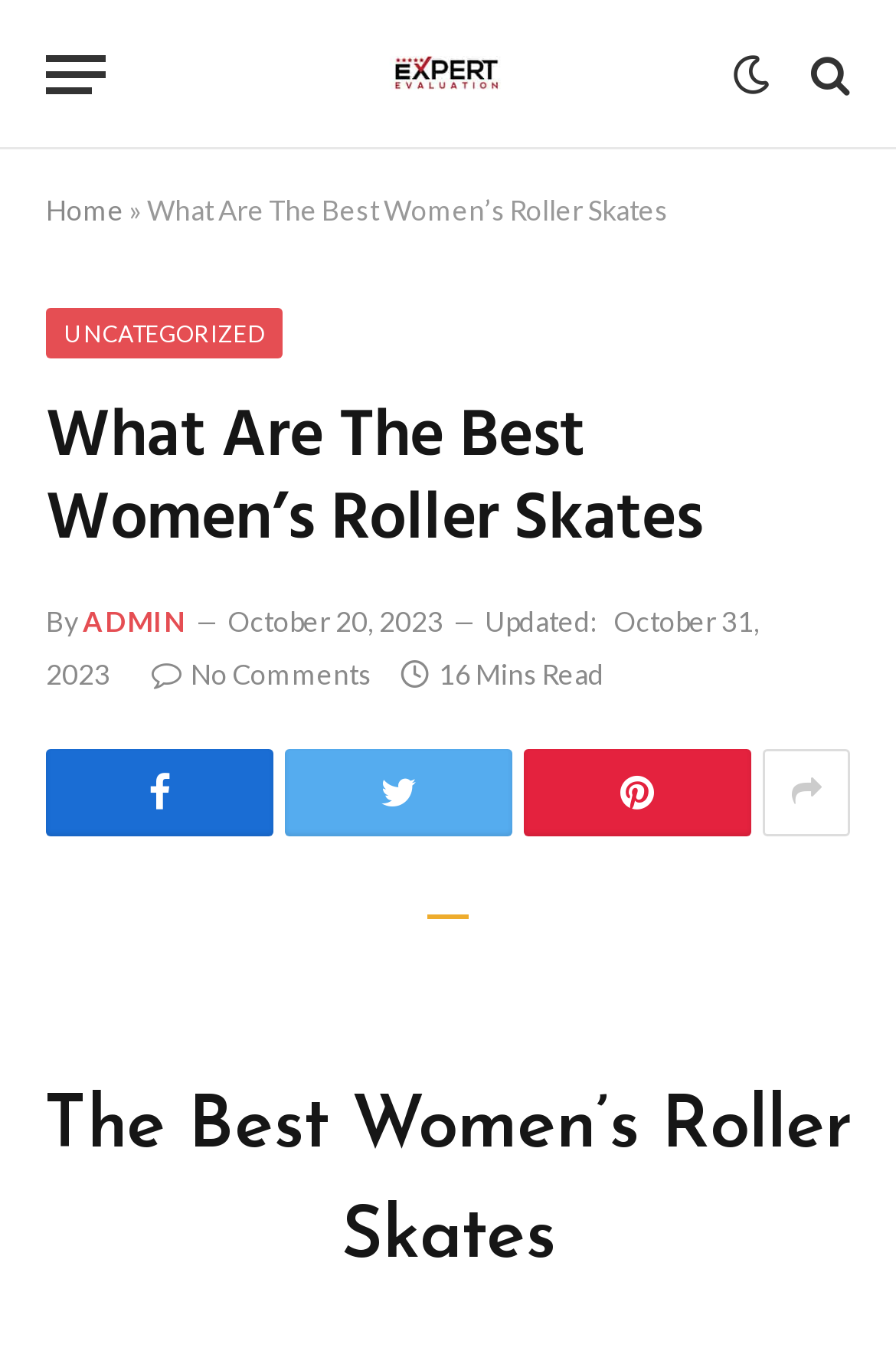Describe all the visual and textual components of the webpage comprehensively.

This webpage is about selecting the best women's roller skates, focusing on comfort, style, and support. At the top left corner, there is a "Menu" button. Next to it, there is a link to "Expert Evaluation" accompanied by an image. On the top right corner, there are several icons, including a search icon, a bell icon, and a Facebook icon.

Below the top section, there is a navigation bar with links to "Home" and "UNCATEGORIZED". The title of the webpage, "What Are The Best Women's Roller Skates", is displayed prominently in the middle of the page. 

Under the title, there is information about the author, "ADMIN", and the dates of publication and update, October 20, 2023, and October 31, 2023, respectively. There is also a note indicating that there are no comments and that the article takes 16 minutes to read.

On the left side of the page, there are several social media links, including Twitter, Facebook, and Pinterest. The main content of the webpage starts below these links, with a heading "The Best Women’s Roller Skates" that spans almost the entire width of the page.